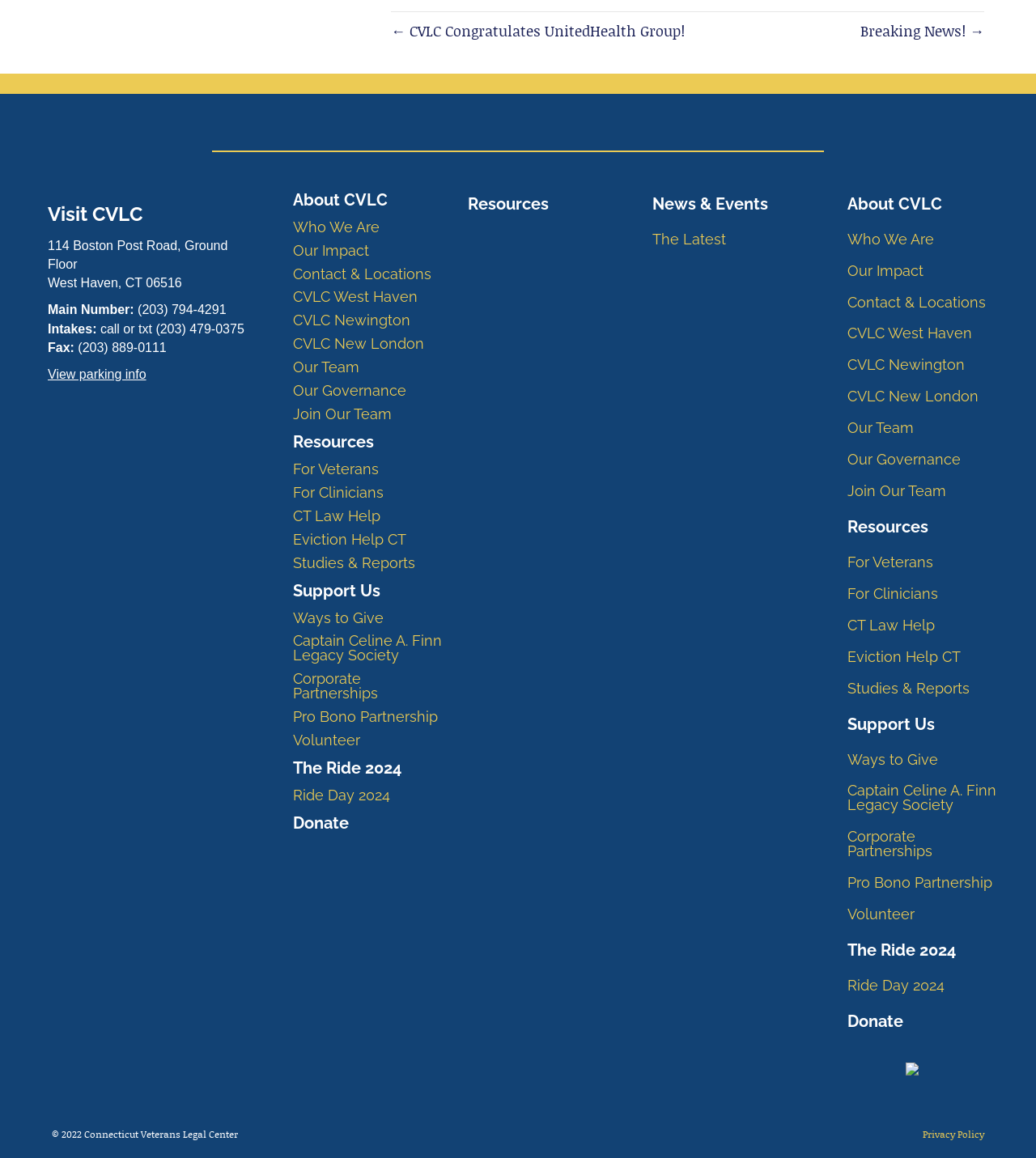Respond with a single word or short phrase to the following question: 
What is the fax number of CVLC?

(203) 889-0111